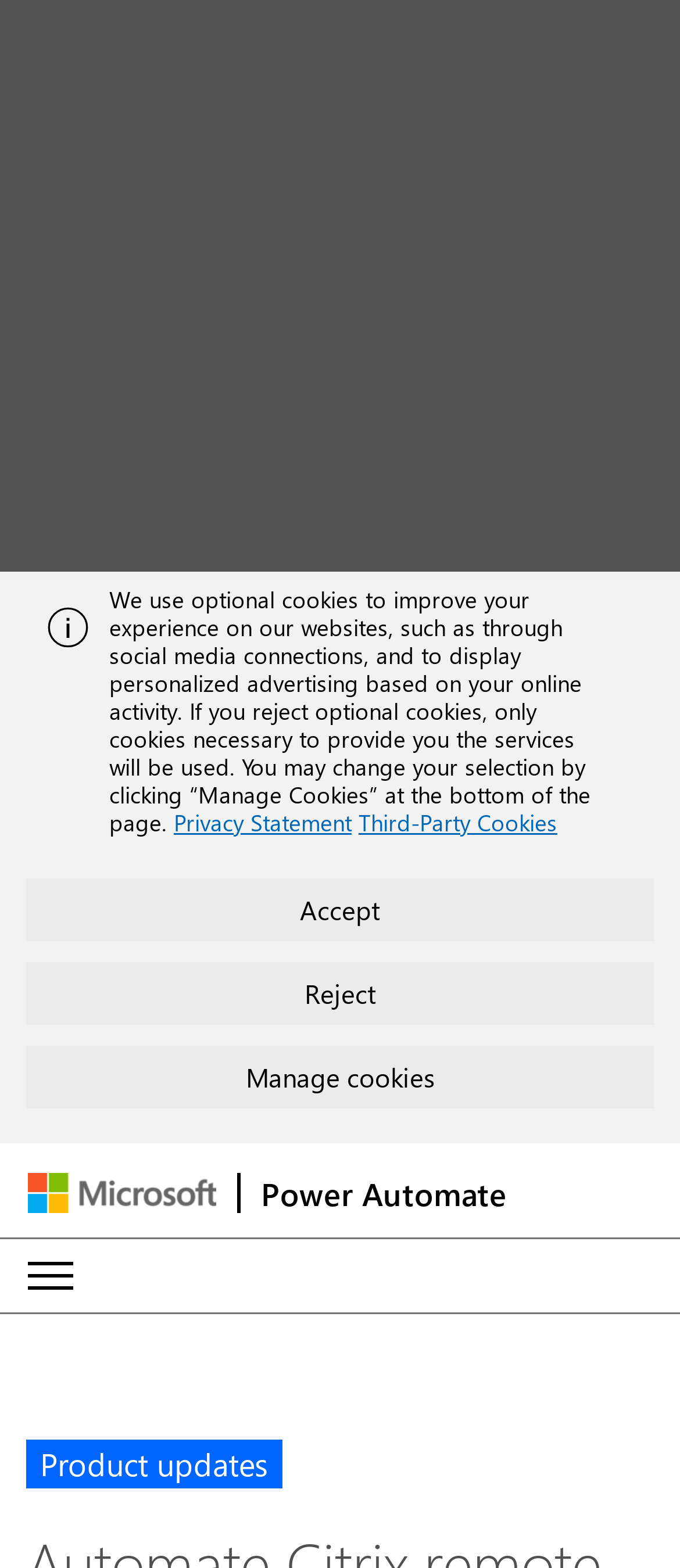How many buttons are there in the cookie section?
Using the information from the image, give a concise answer in one word or a short phrase.

3